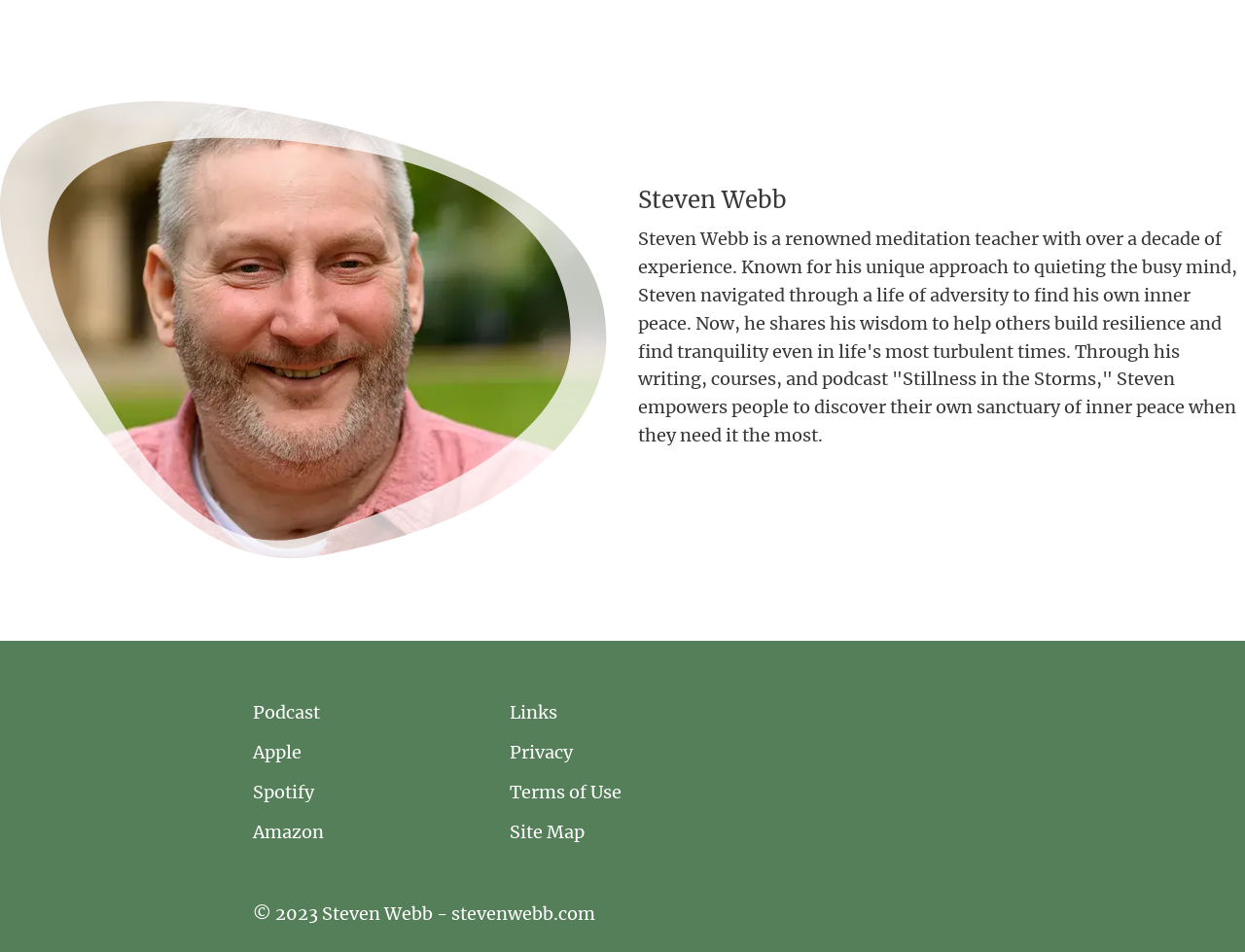Find the bounding box of the UI element described as: "Terms of Use". The bounding box coordinates should be given as four float values between 0 and 1, i.e., [left, top, right, bottom].

[0.409, 0.818, 0.499, 0.847]